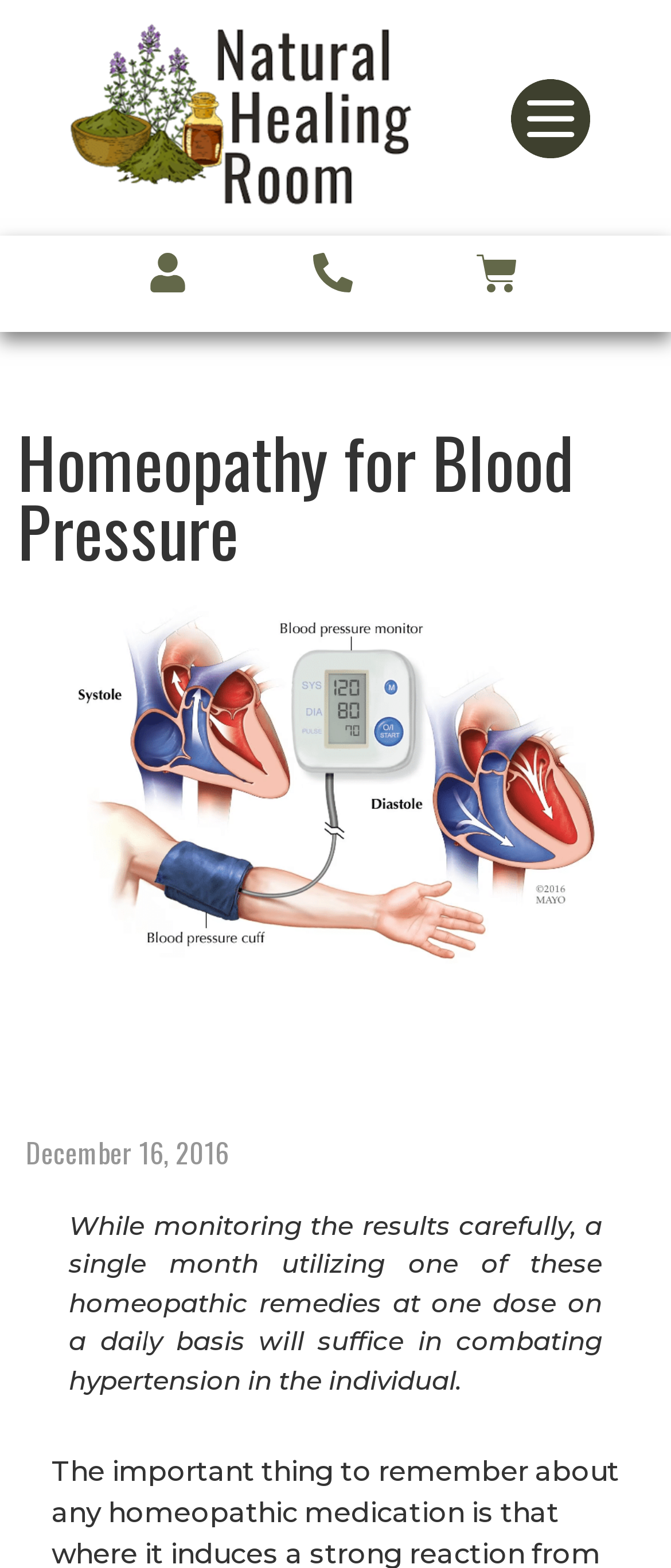Answer the following in one word or a short phrase: 
How many links are in the top navigation menu?

3